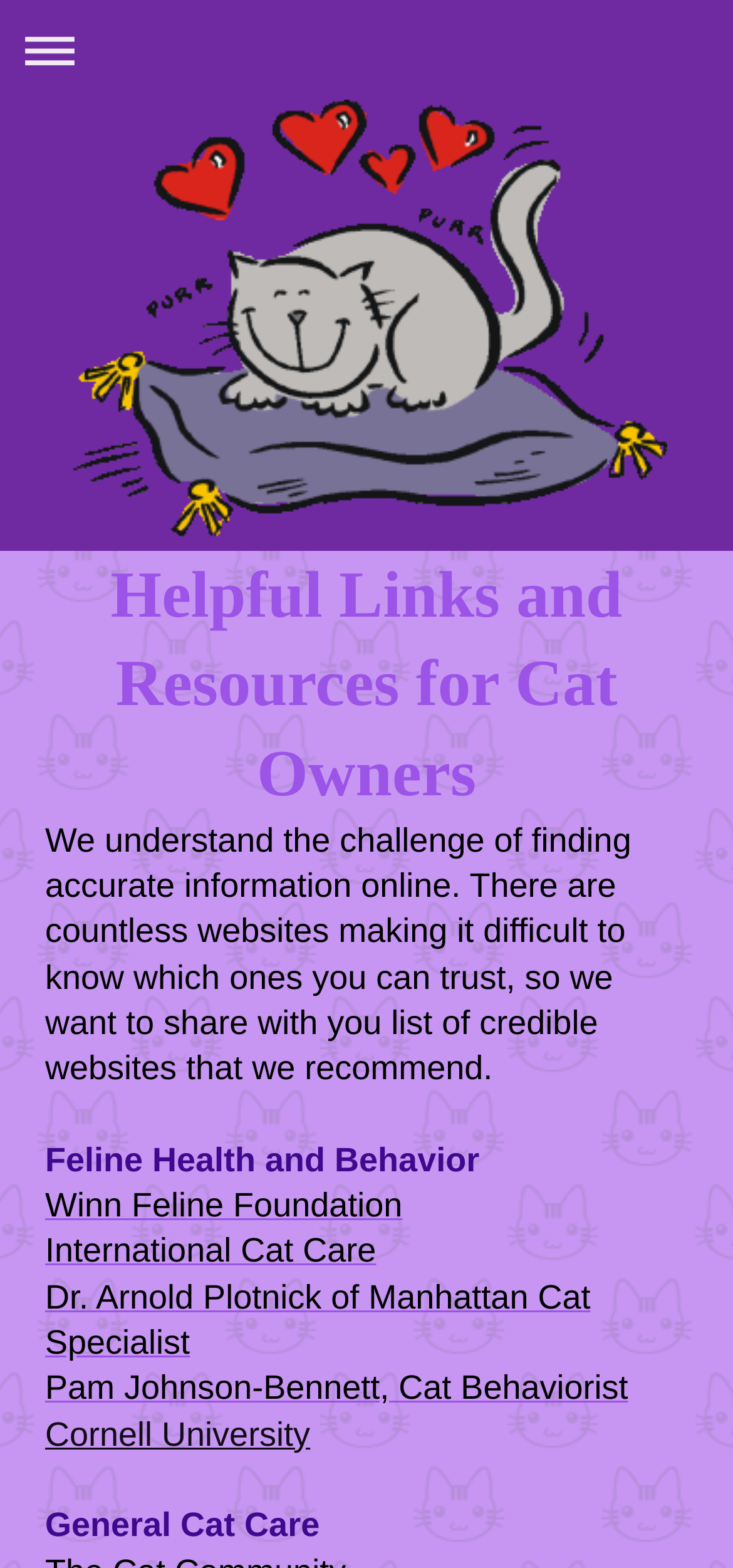Please extract the primary headline from the webpage.

Helpful Links and Resources for Cat Owners